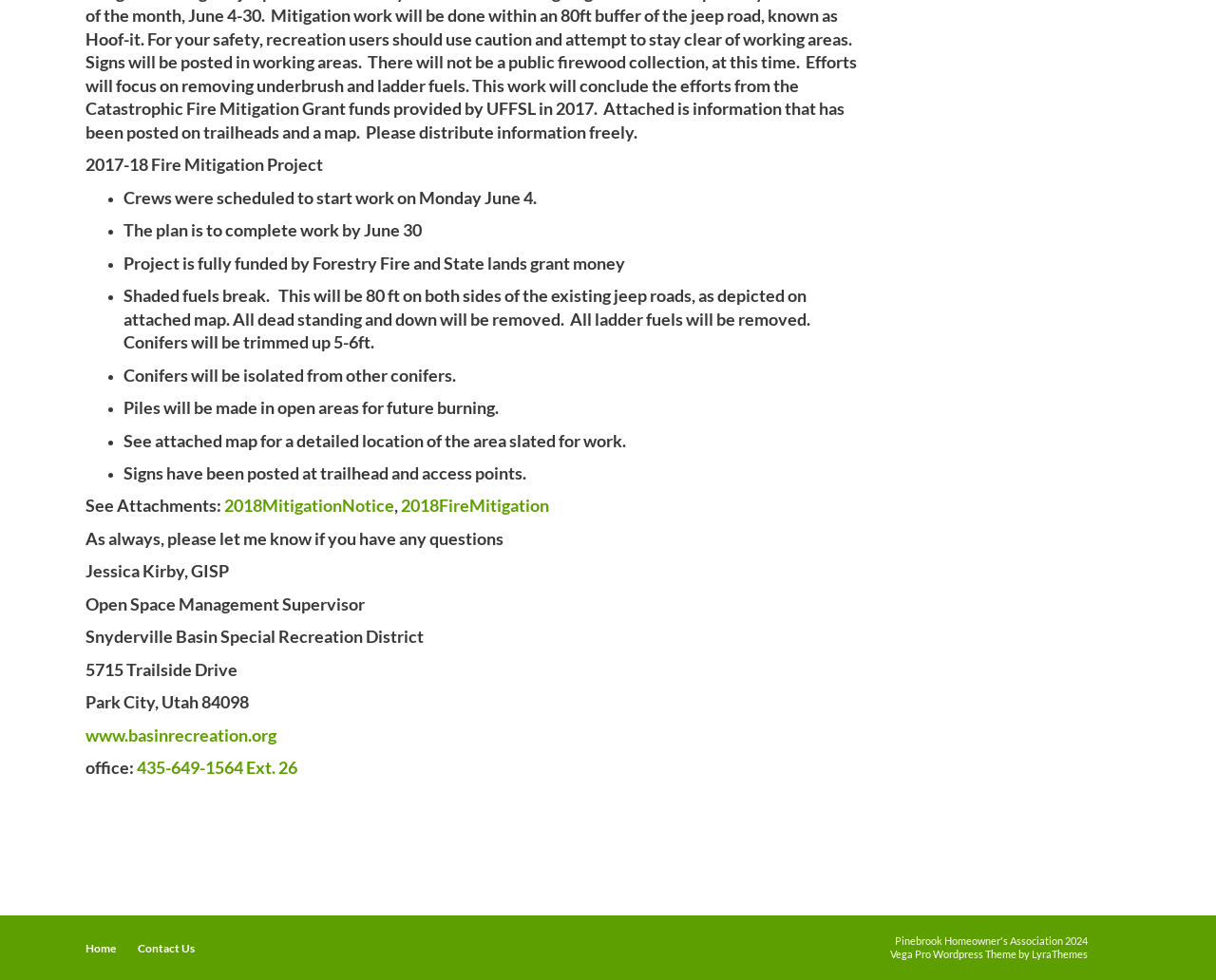Find the bounding box of the web element that fits this description: "Home".

[0.07, 0.956, 0.095, 0.979]